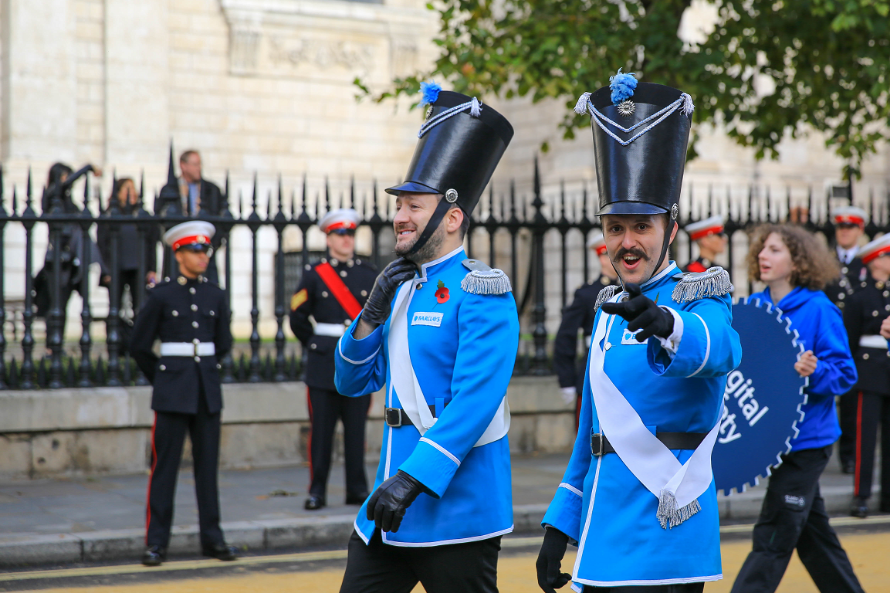Please reply to the following question with a single word or a short phrase:
What is the expression on the face of the second dragon dancer?

Broad smile